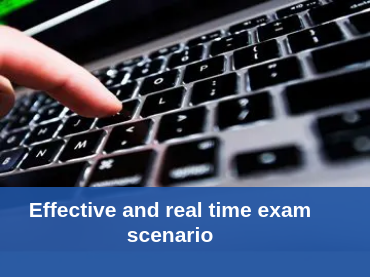What type of environment is depicted in the image?
Utilize the information in the image to give a detailed answer to the question.

The image showcases a hand poised above a laptop keyboard, emphasizing an interactive moment in a digital learning environment, which suggests that the environment is a digital or online platform for learning and exam preparation.